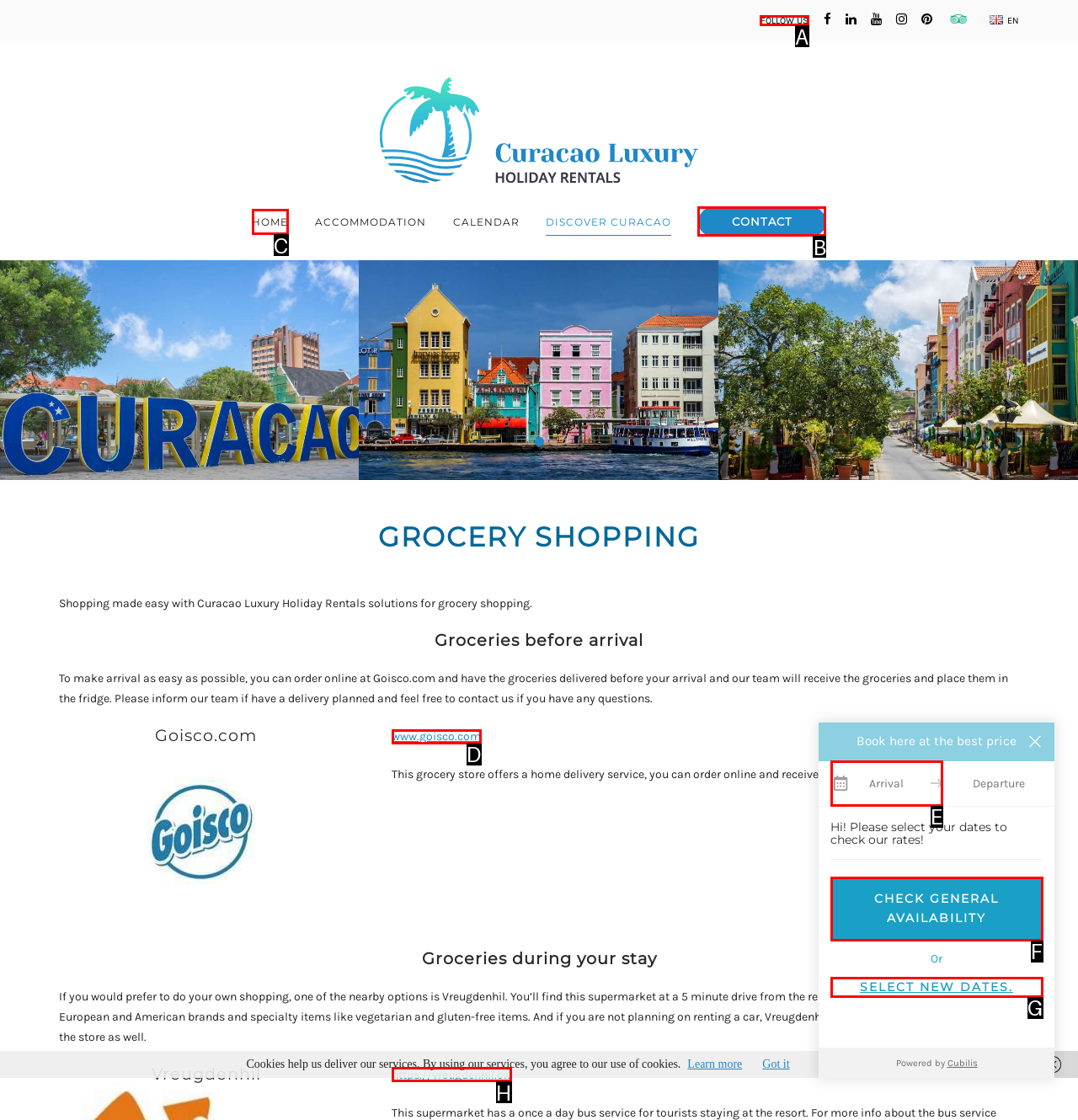Identify the HTML element that should be clicked to accomplish the task: Follow us on social media
Provide the option's letter from the given choices.

A